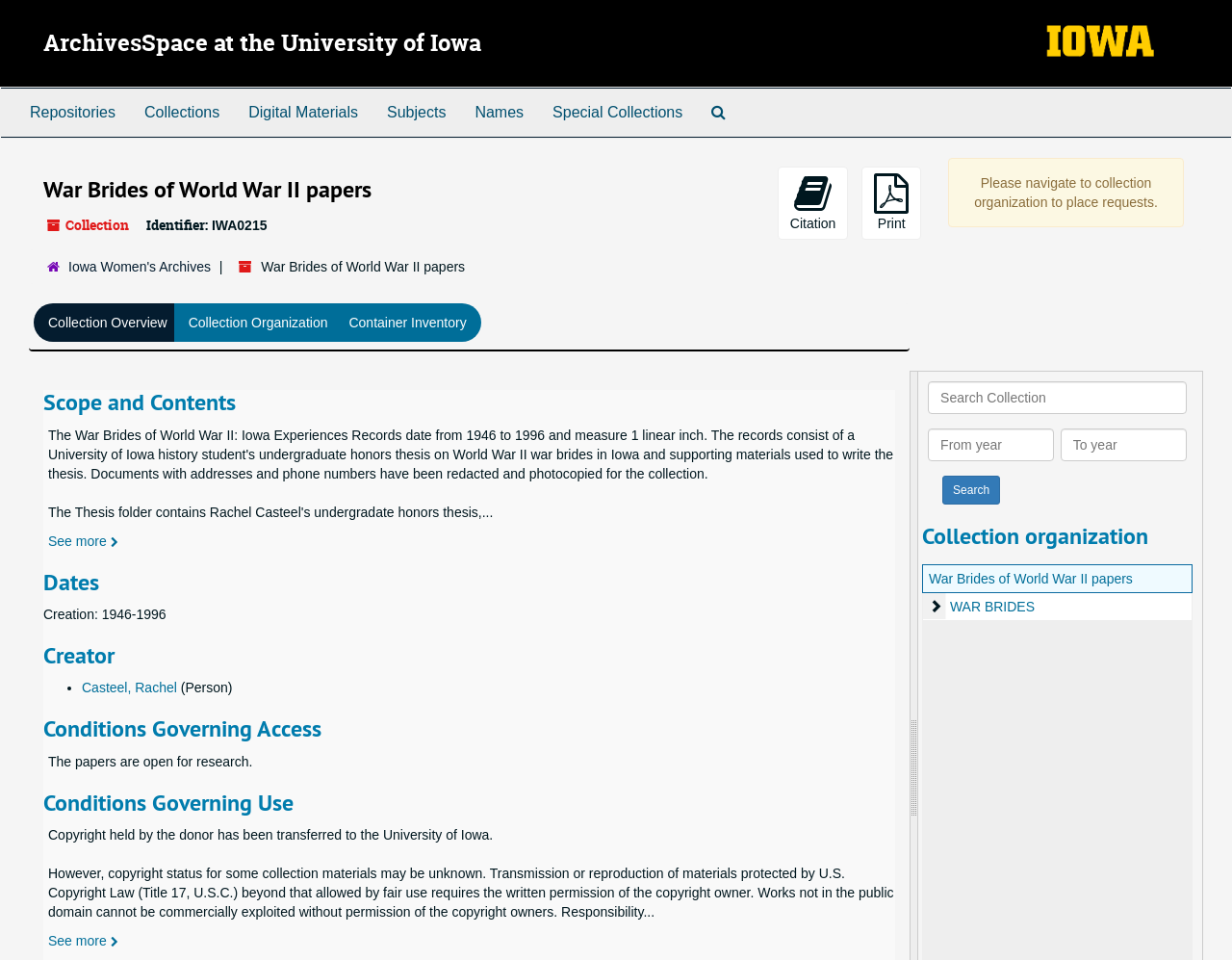Identify the bounding box coordinates for the UI element described as follows: parent_node: Website name="url" placeholder="Website". Use the format (top-left x, top-left y, bottom-right x, bottom-right y) and ensure all values are floating point numbers between 0 and 1.

None